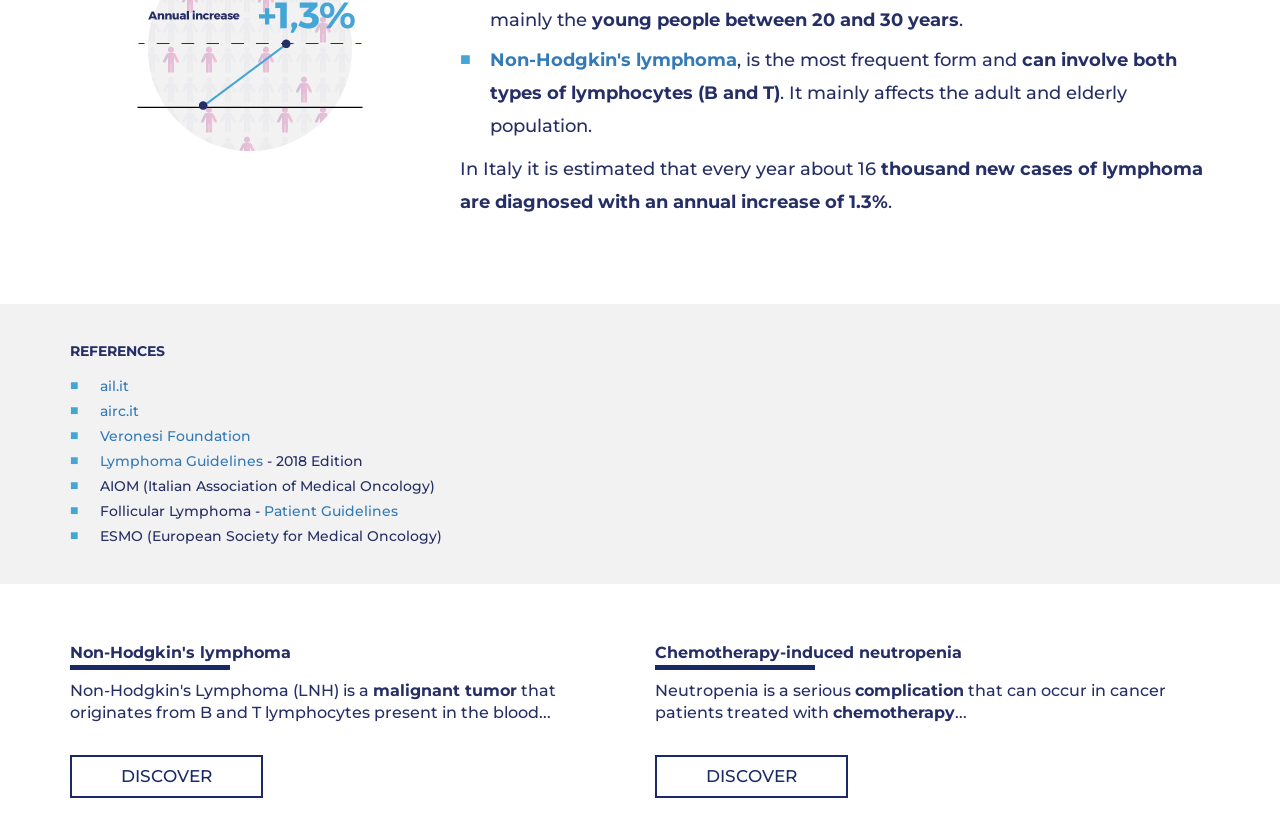Provide a single word or phrase answer to the question: 
What is the most frequent form of lymphoma?

Non-Hodgkin's lymphoma